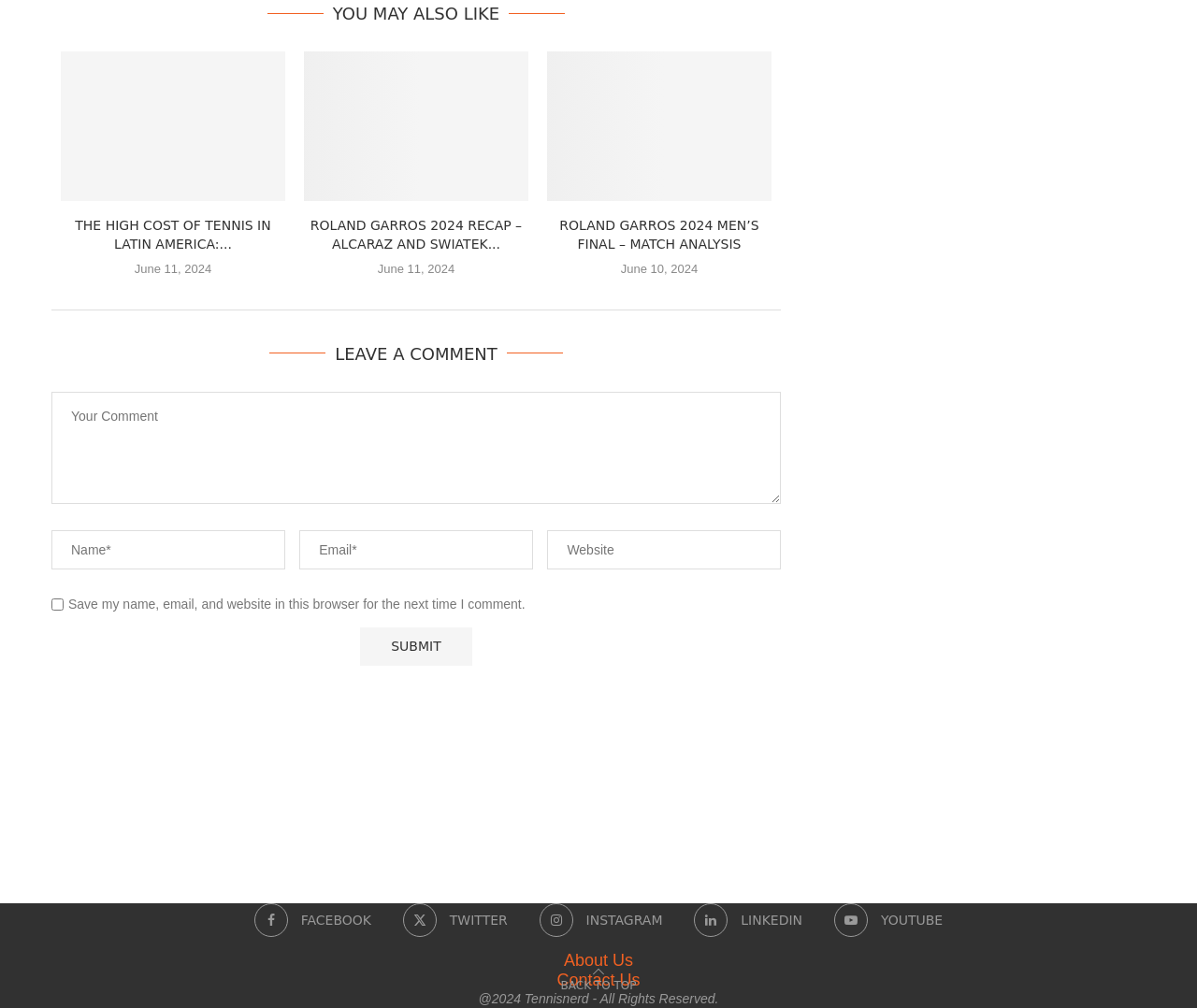Provide your answer in a single word or phrase: 
What is the title of the first article?

The High Cost of Tennis in Latin America